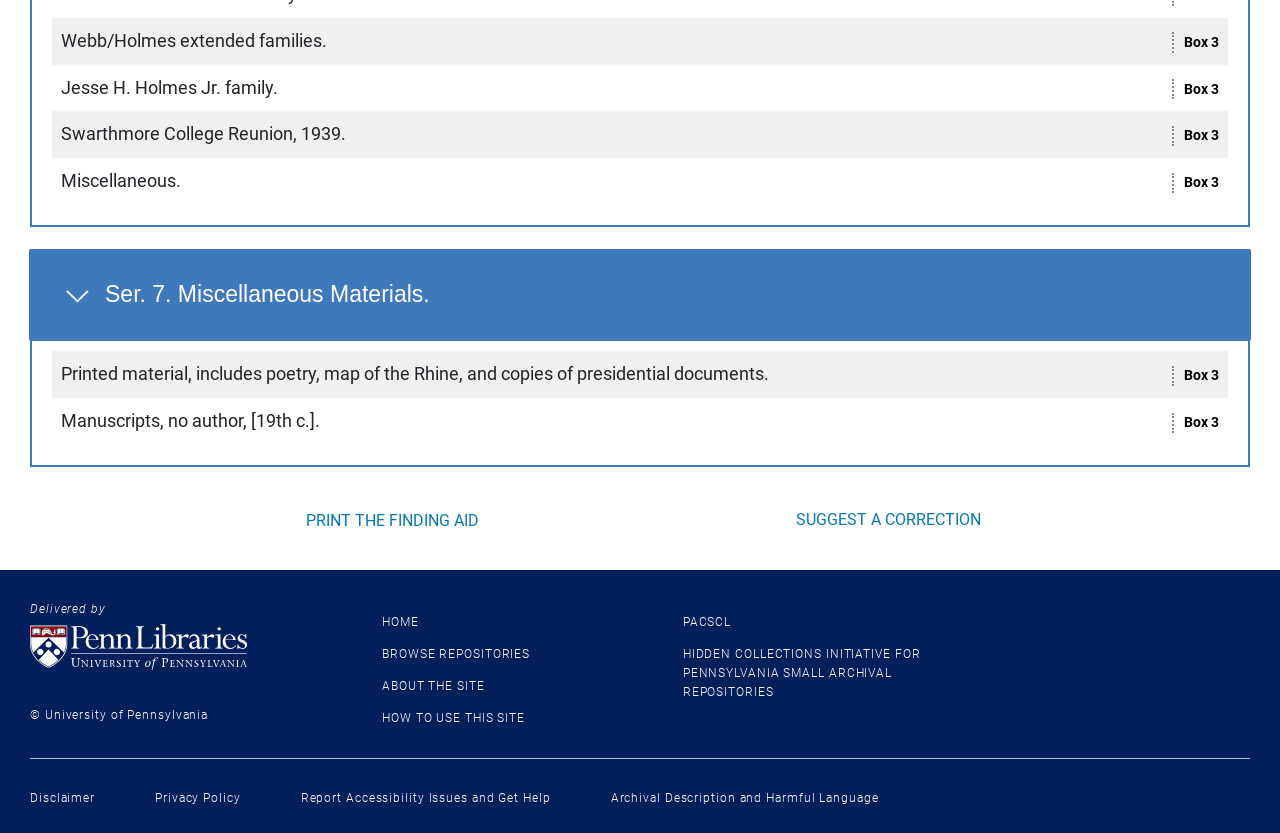Please determine the bounding box coordinates for the element with the description: "Privacy Policy".

[0.121, 0.95, 0.188, 0.967]